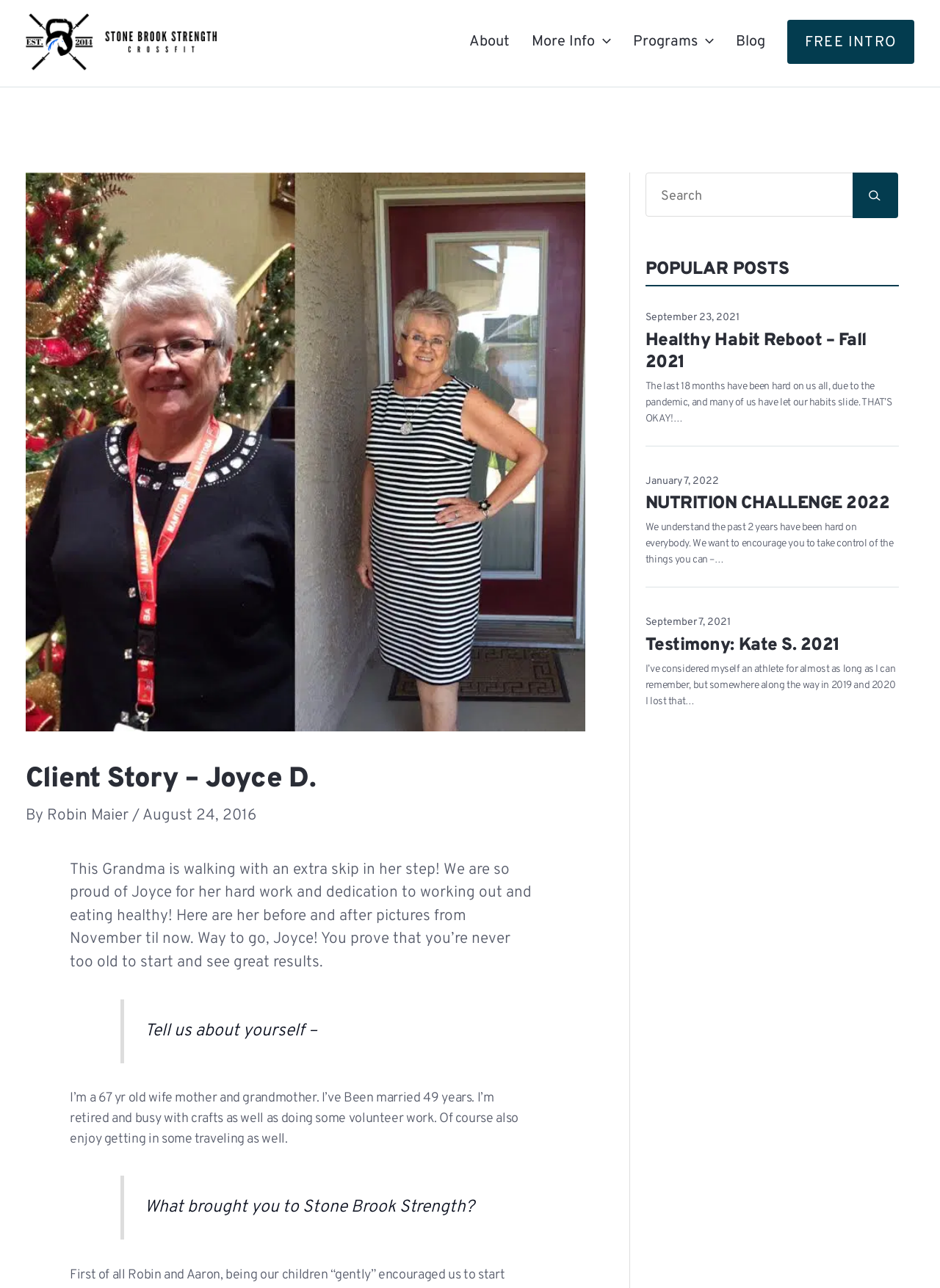Please indicate the bounding box coordinates for the clickable area to complete the following task: "View the 'NUTRITION CHALLENGE 2022' post". The coordinates should be specified as four float numbers between 0 and 1, i.e., [left, top, right, bottom].

[0.687, 0.365, 0.956, 0.404]